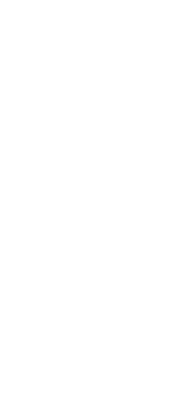List and describe all the prominent features within the image.

The image is linked to the title "Masked Desires," indicating it may be a cover or promotional graphic for a work of fiction, likely in the romance genre. This piece is part of a series that includes other titles such as "Masked Promises," "Once A Bandit," and "Fortune's Gamble." The corresponding links suggest that this imagery is presented in a browsing context, potentially on an author or publisher's website dedicated to showcasing their literary works. The graphic plays a crucial role in attracting readers with its thematic design and is likely intended to evoke intrigue and curiosity about the story within.